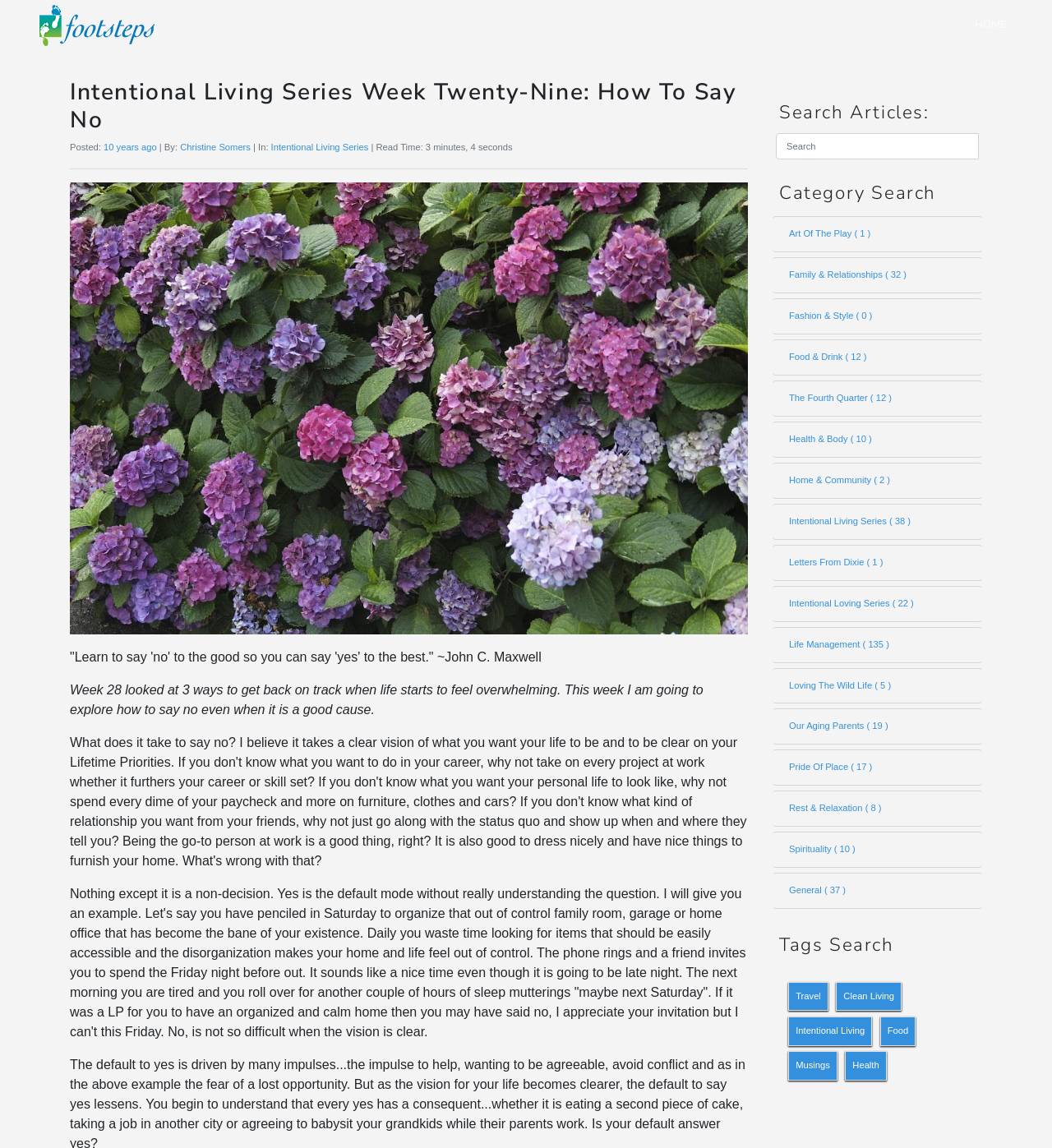What is the estimated reading time of the current article?
Using the image, elaborate on the answer with as much detail as possible.

I determined the estimated reading time by looking at the static text element with the text '| Read Time: 3 minutes, 4 seconds' which is located below the article title and above the separator element.